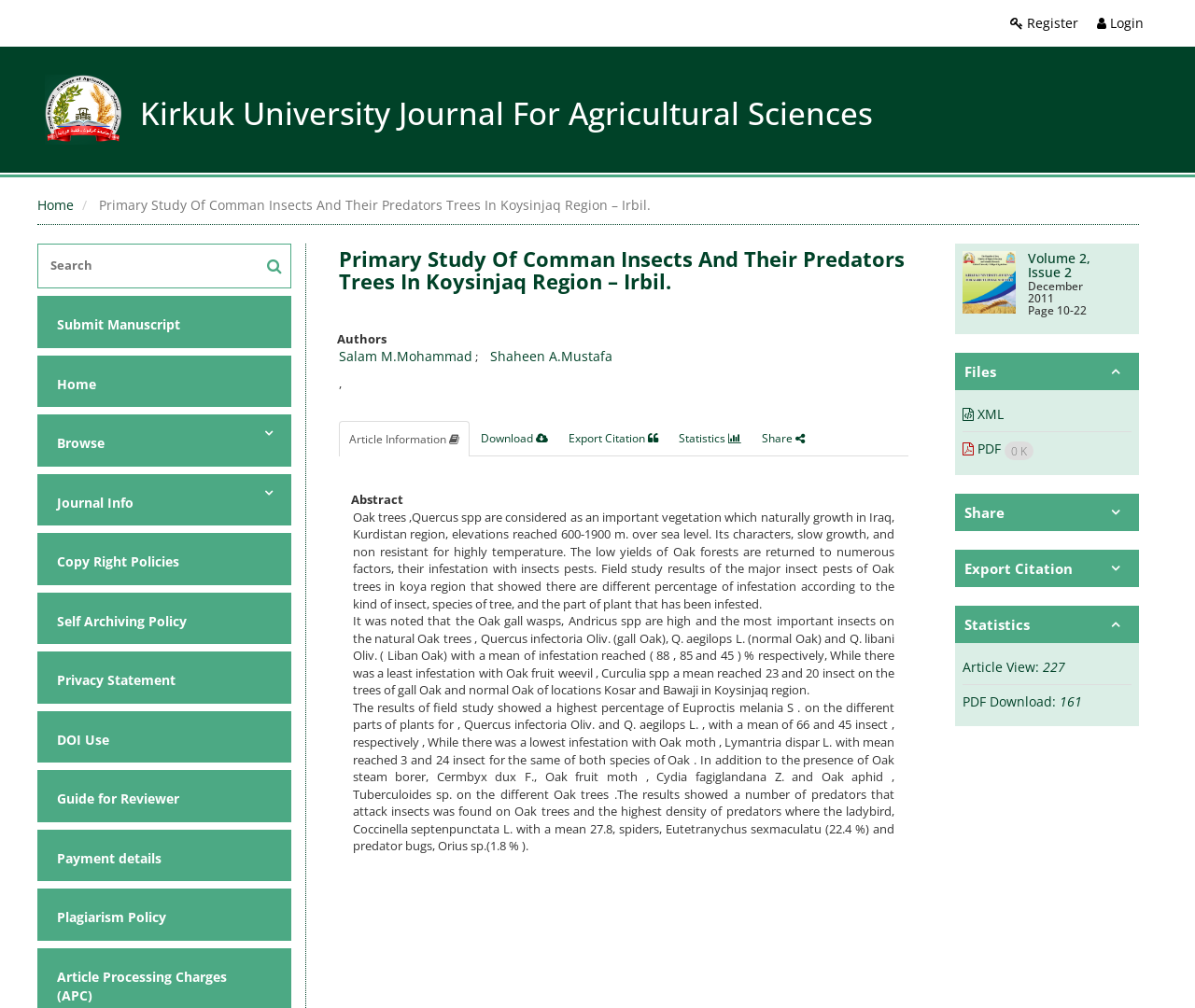Provide your answer in one word or a succinct phrase for the question: 
How many views does this article have?

227